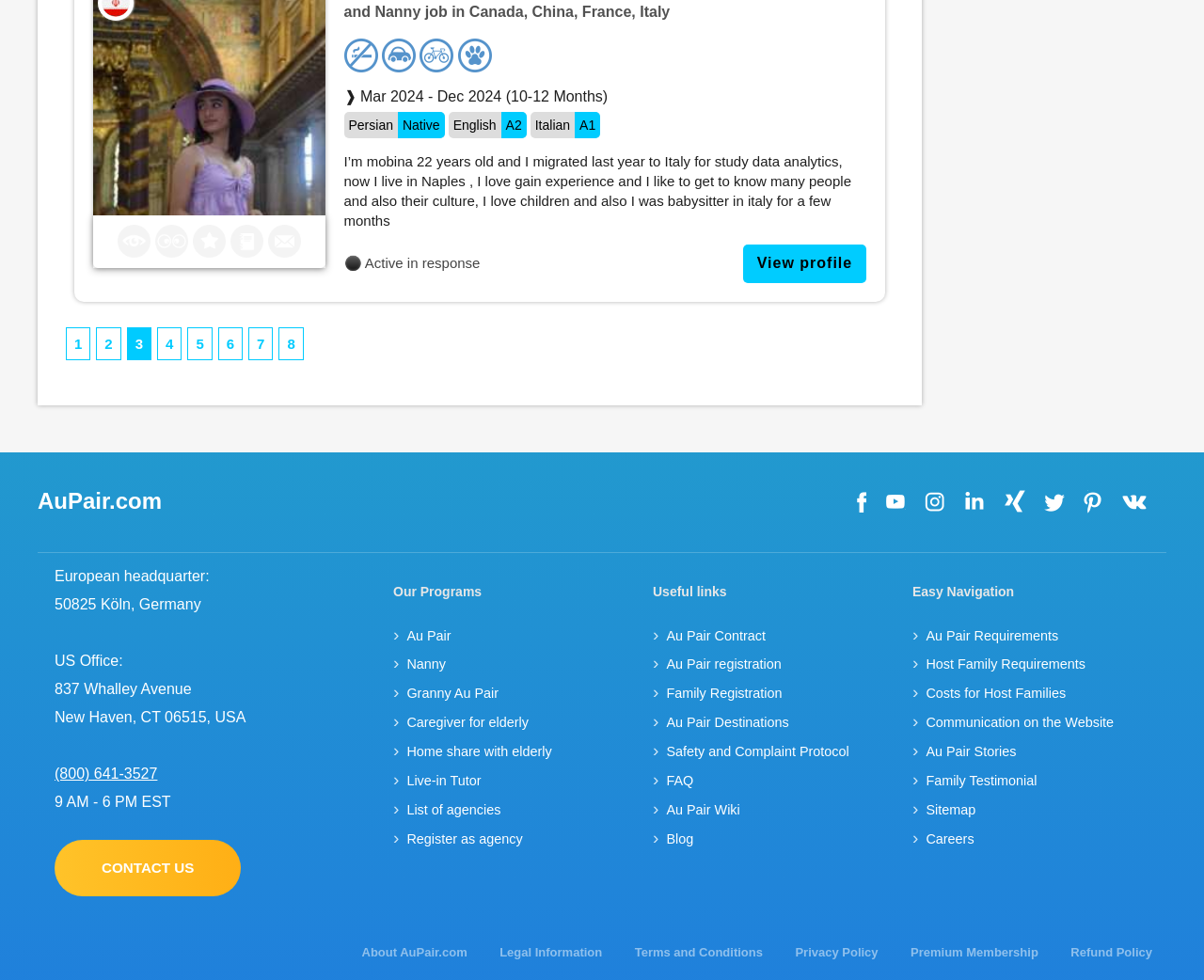What is the purpose of the webpage?
Answer the question with as much detail as you can, using the image as a reference.

Based on the webpage content, I infer that the purpose of the webpage is to display Mobina's au pair profile, including her personal information, language skills, and experience.